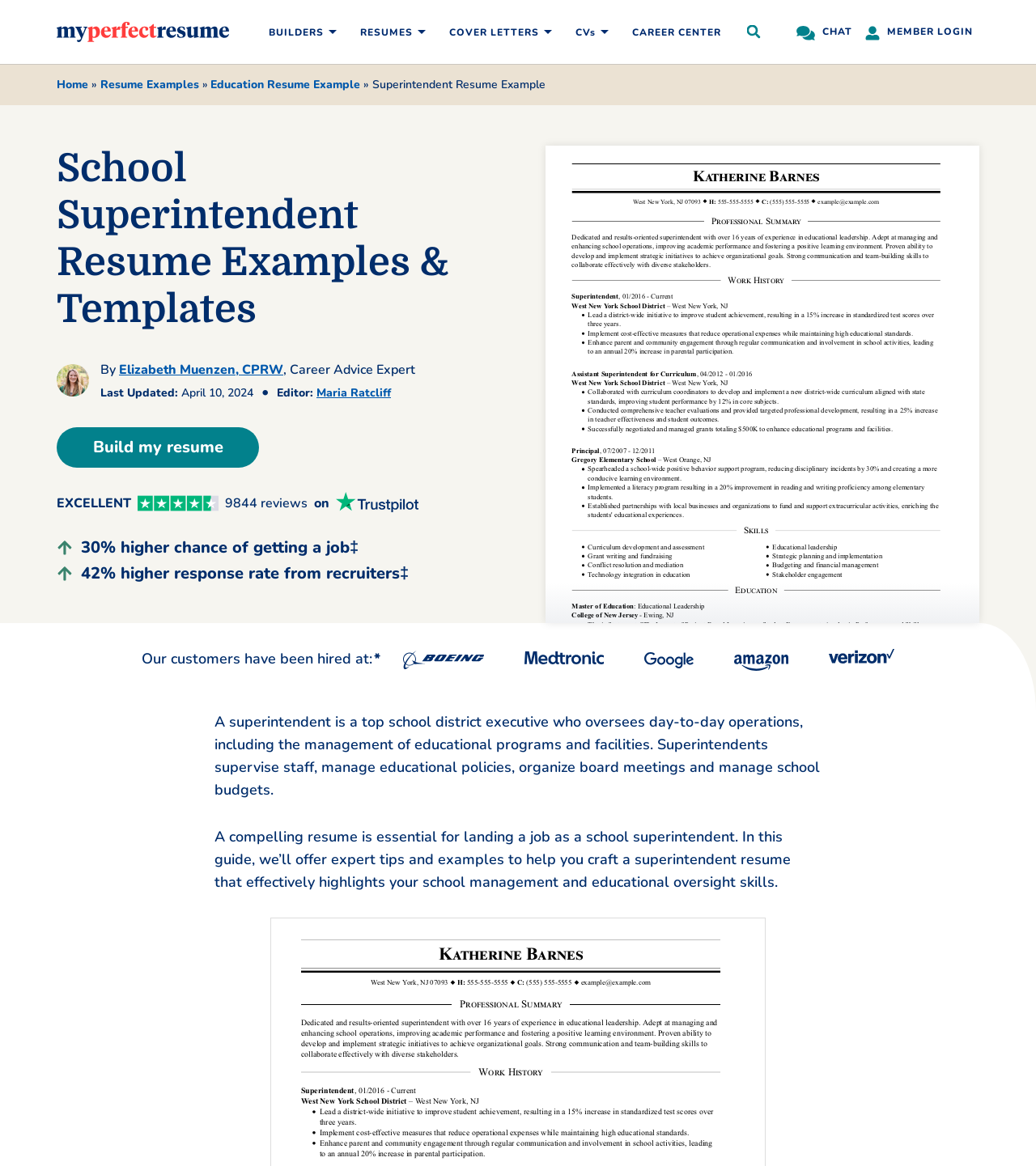What is the rating of the trustpilot logo?
Craft a detailed and extensive response to the question.

I found the answer by looking at the section with the trustpilot logo and finding the text '4.5' next to it, which indicates the rating of the trustpilot logo.